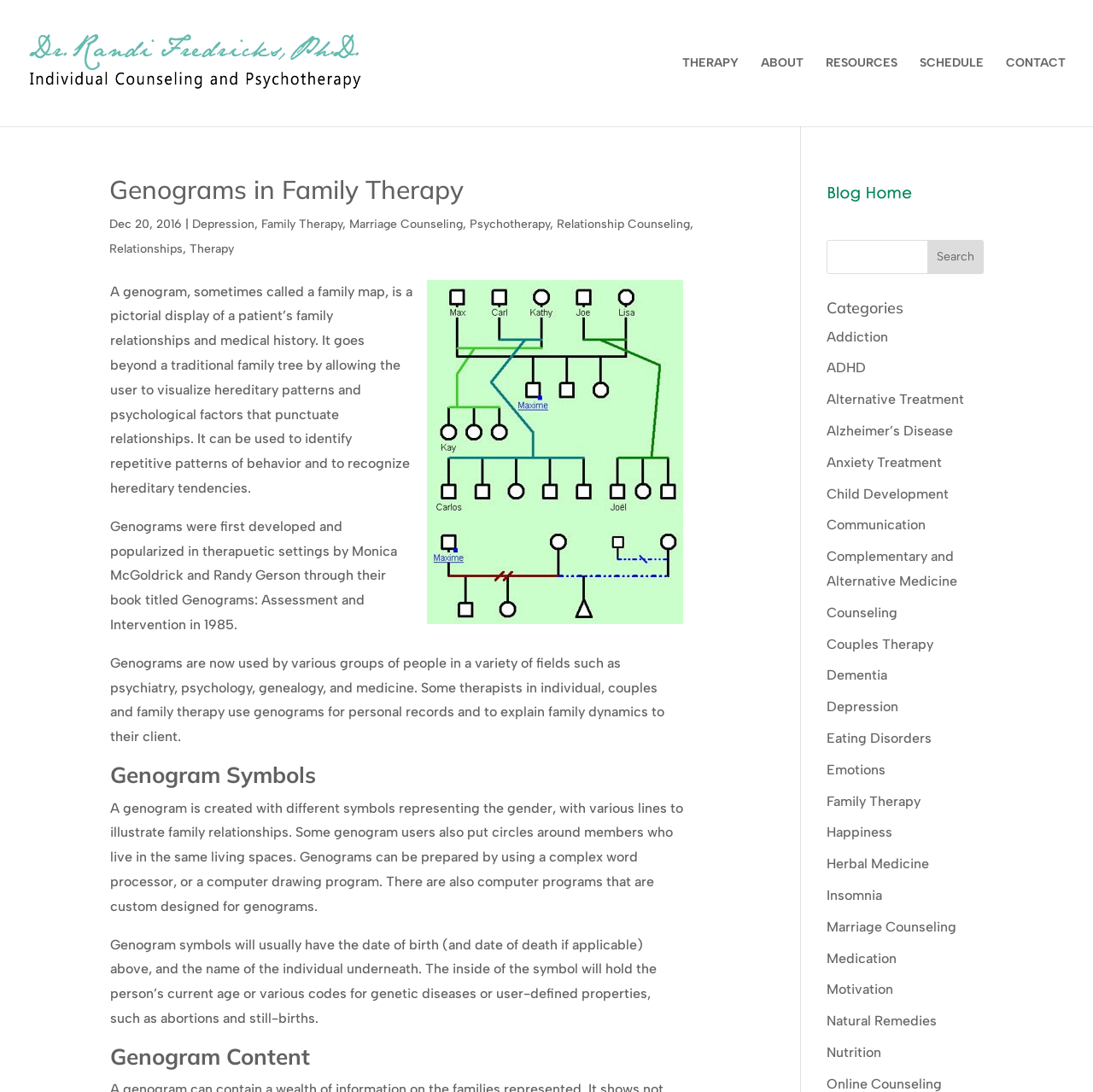What is the primary heading on this webpage?

Genograms in Family Therapy